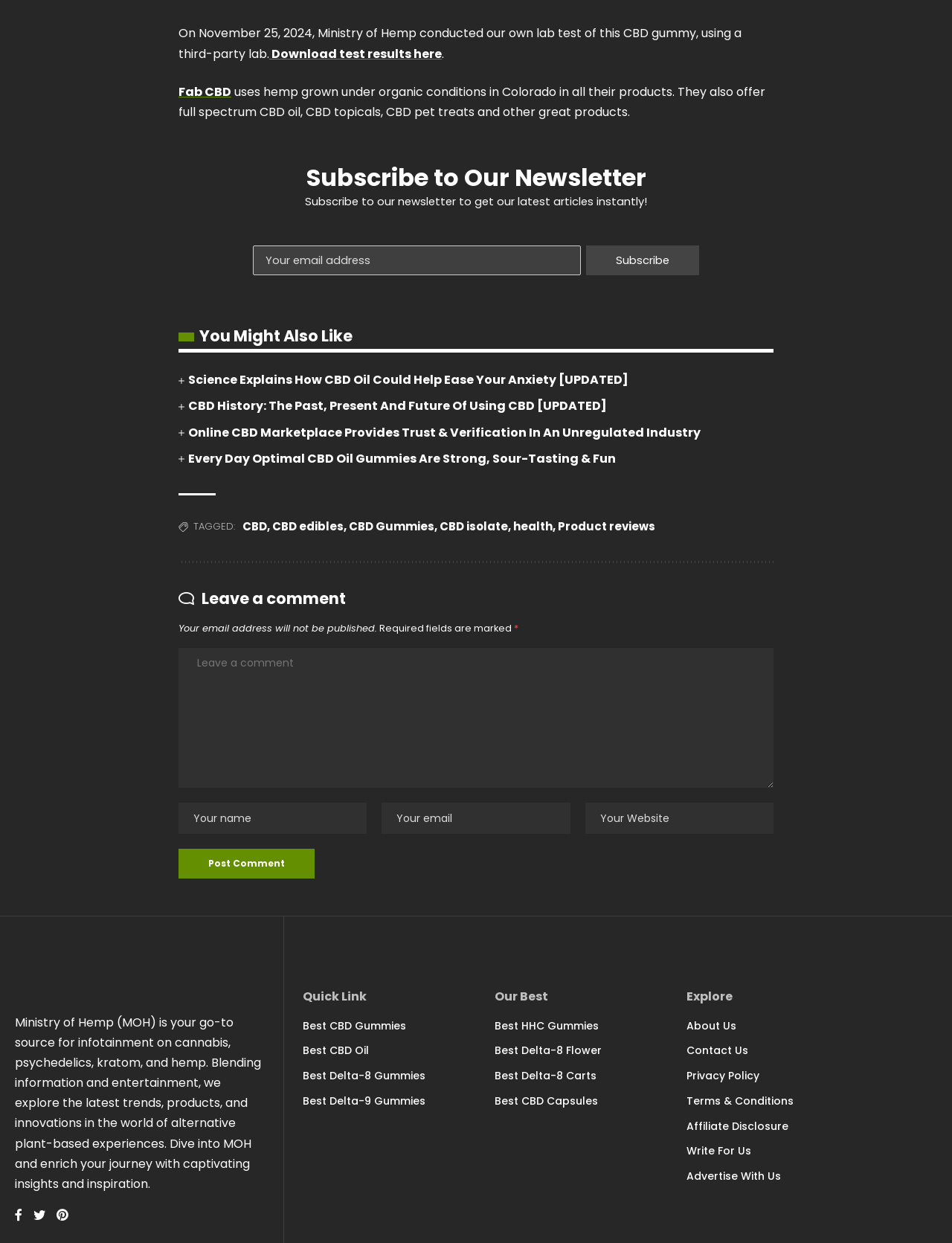Can you specify the bounding box coordinates for the region that should be clicked to fulfill this instruction: "Leave a comment".

[0.212, 0.473, 0.363, 0.49]